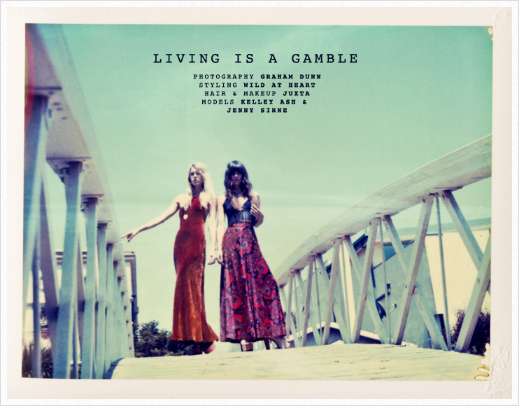Thoroughly describe everything you see in the image.

The image titled "Living is a Gamble" features two models, Kelley Ash and Jenny Sirney, standing on a wooden boardwalk, embodying a vintage aesthetic. The photograph, captured by Graham Dunn, showcases the models in vibrant, retro-style clothing, with one dressed in a striking red dress and the other in a patterned, flowy outfit. The backdrop hints at a sunny coastline, enhancing the nostalgic vibe of the photograph. Styled by Wild At Heart and featuring hair and makeup by Juxta, this piece radiates a charming blend of classic and modern influences, perfectly reflecting the creative vision behind the project.